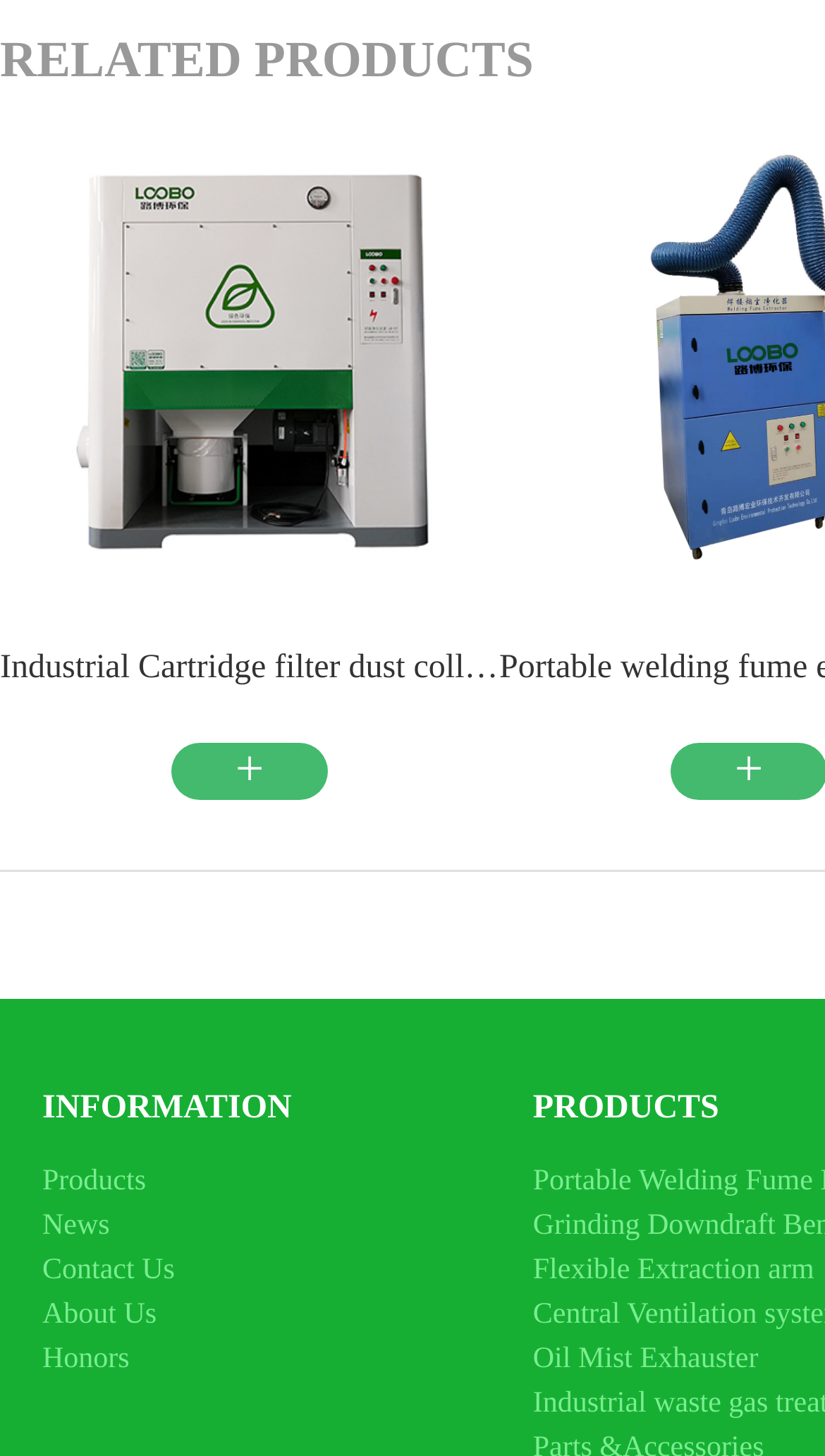Use one word or a short phrase to answer the question provided: 
What is the second product listed?

Flexible Extraction arm